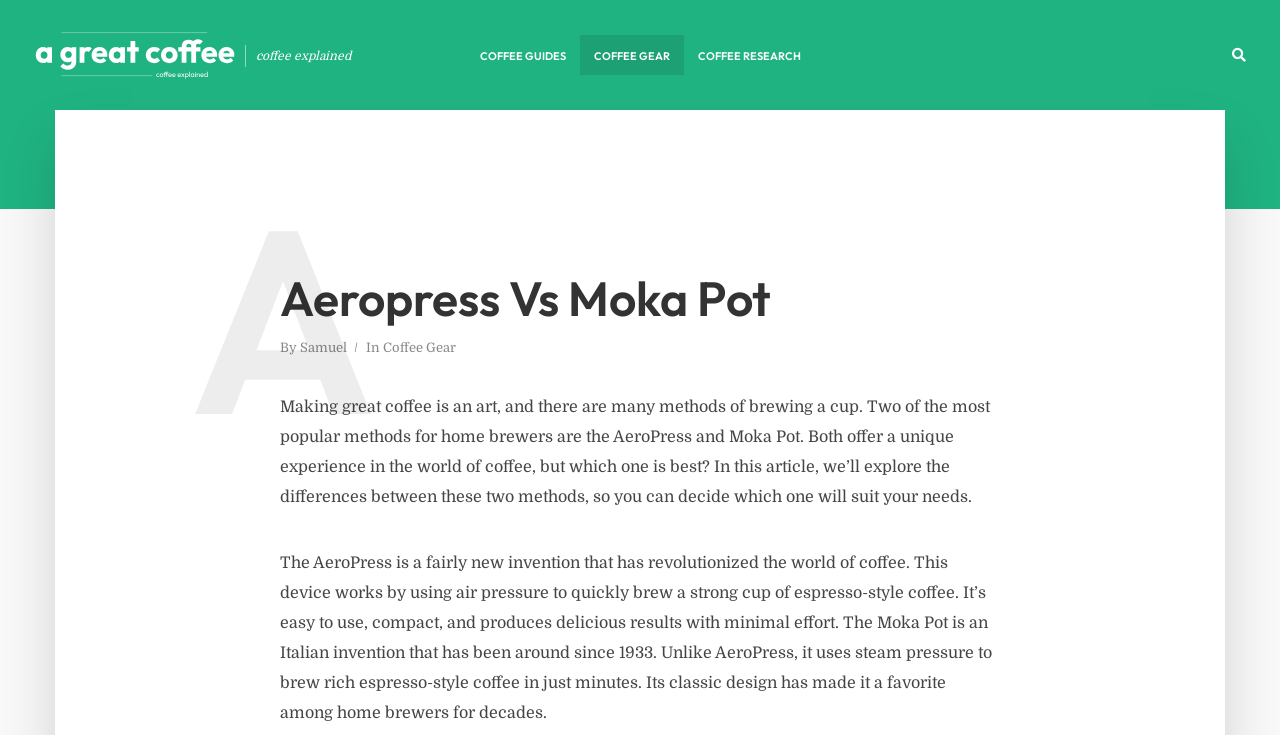Refer to the image and offer a detailed explanation in response to the question: What is the name of the website?

The name of the website can be determined by looking at the top-left corner of the webpage, where the logo 'A Great Coffee' is displayed.